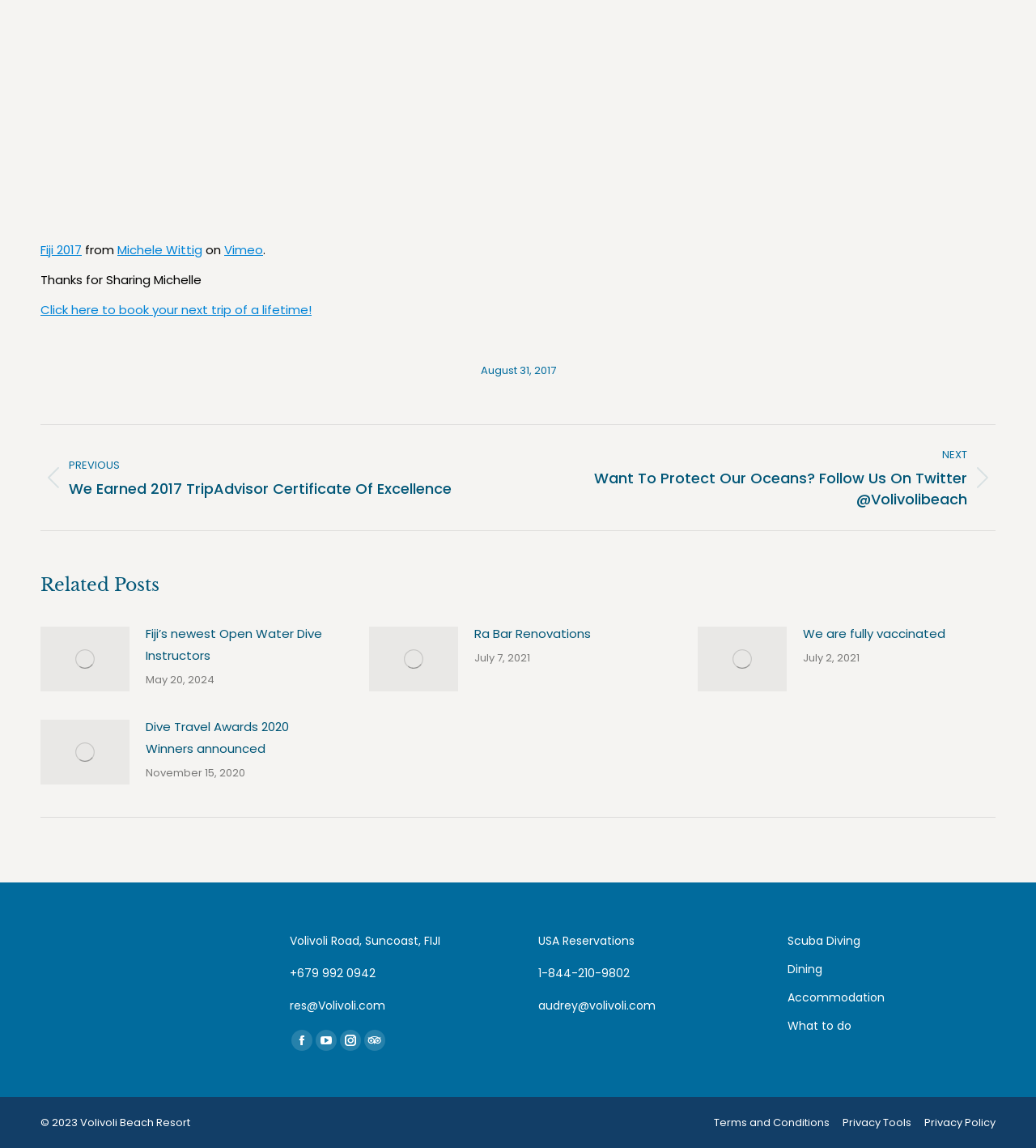Based on the description "What to do", find the bounding box of the specified UI element.

[0.76, 0.885, 0.961, 0.903]